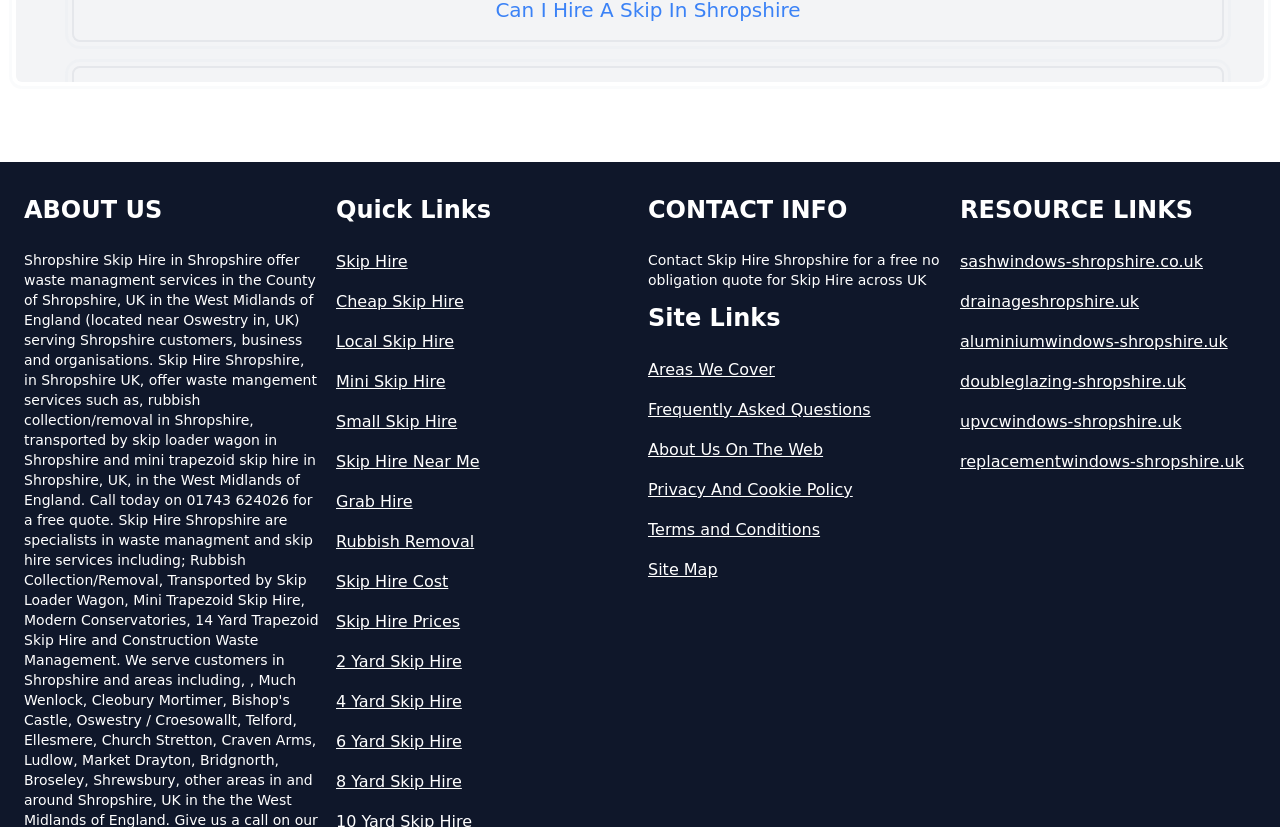What is the location served by this website?
Can you give a detailed and elaborate answer to the question?

The website mentions 'Shropshire' in multiple links and headings, indicating that the location served by this website is Shropshire.